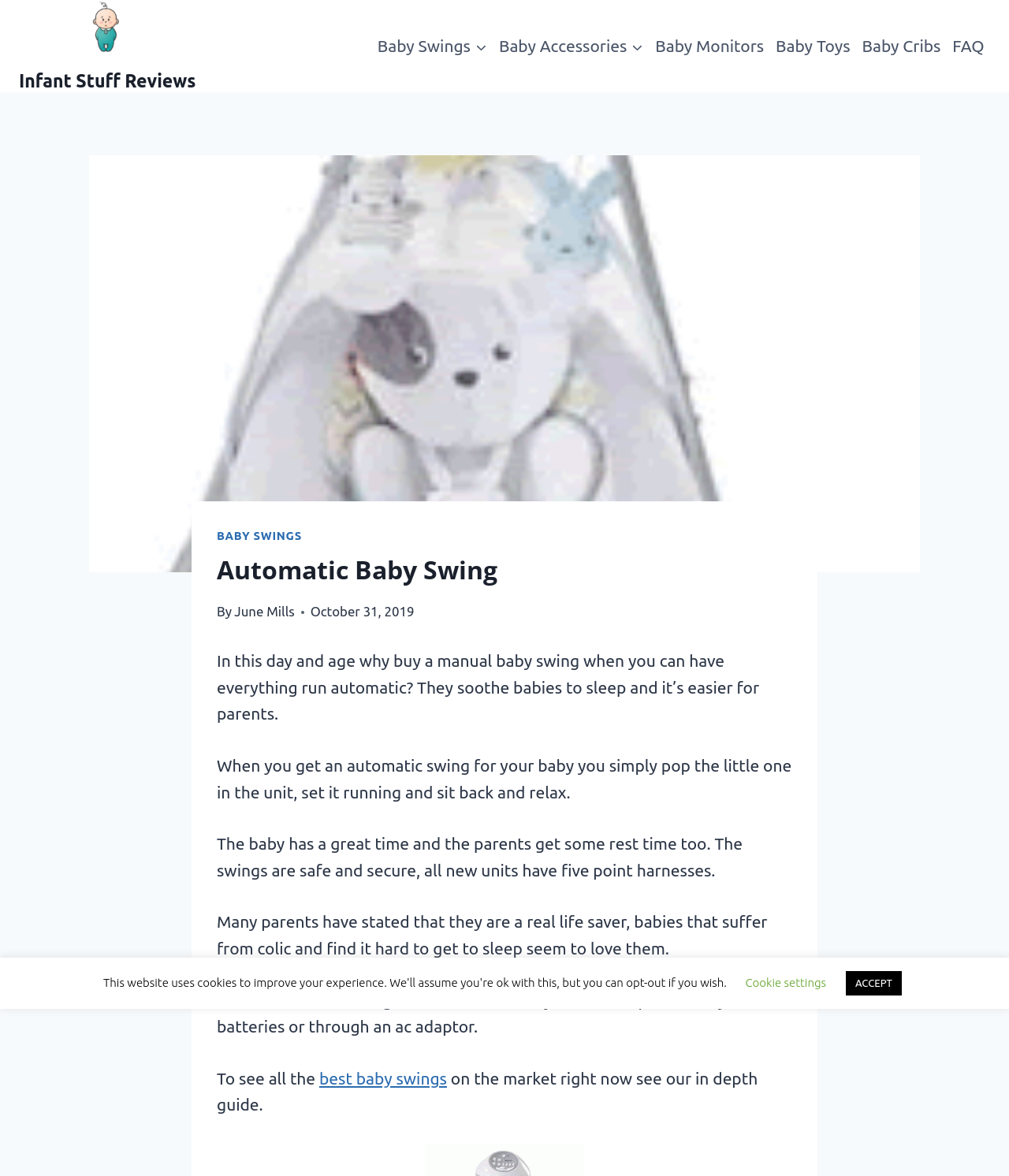Find the bounding box coordinates for the area you need to click to carry out the instruction: "Navigate to Baby Swings". The coordinates should be four float numbers between 0 and 1, indicated as [left, top, right, bottom].

[0.368, 0.019, 0.489, 0.059]